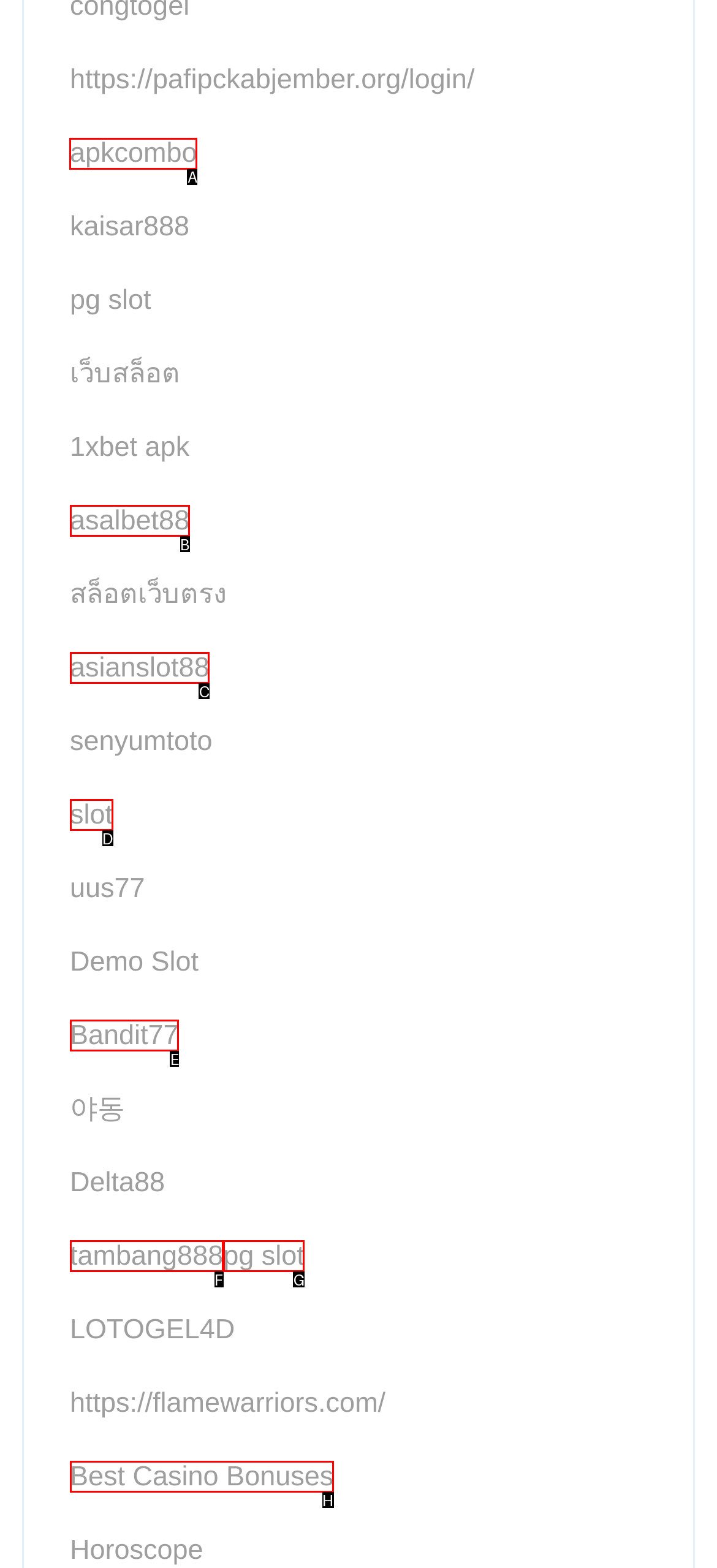Given the task: go to apkcombo website, tell me which HTML element to click on.
Answer with the letter of the correct option from the given choices.

A